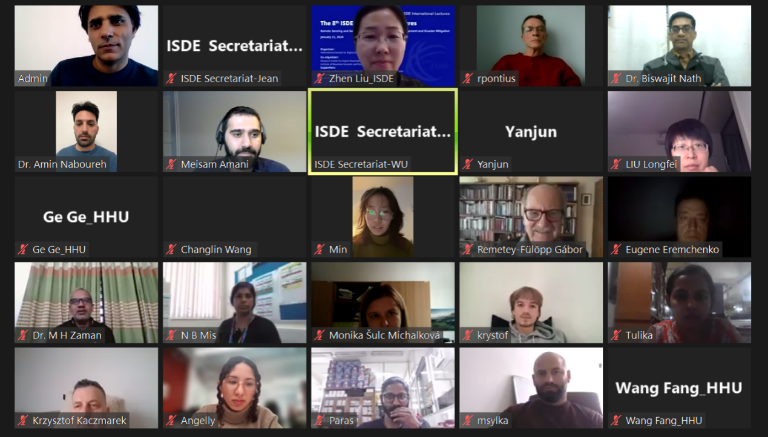What is the organization represented by Zhen Liu?
Kindly give a detailed and elaborate answer to the question.

The caption states that Zhen Liu is from ISDE, which suggests that he is a representative of the organization.